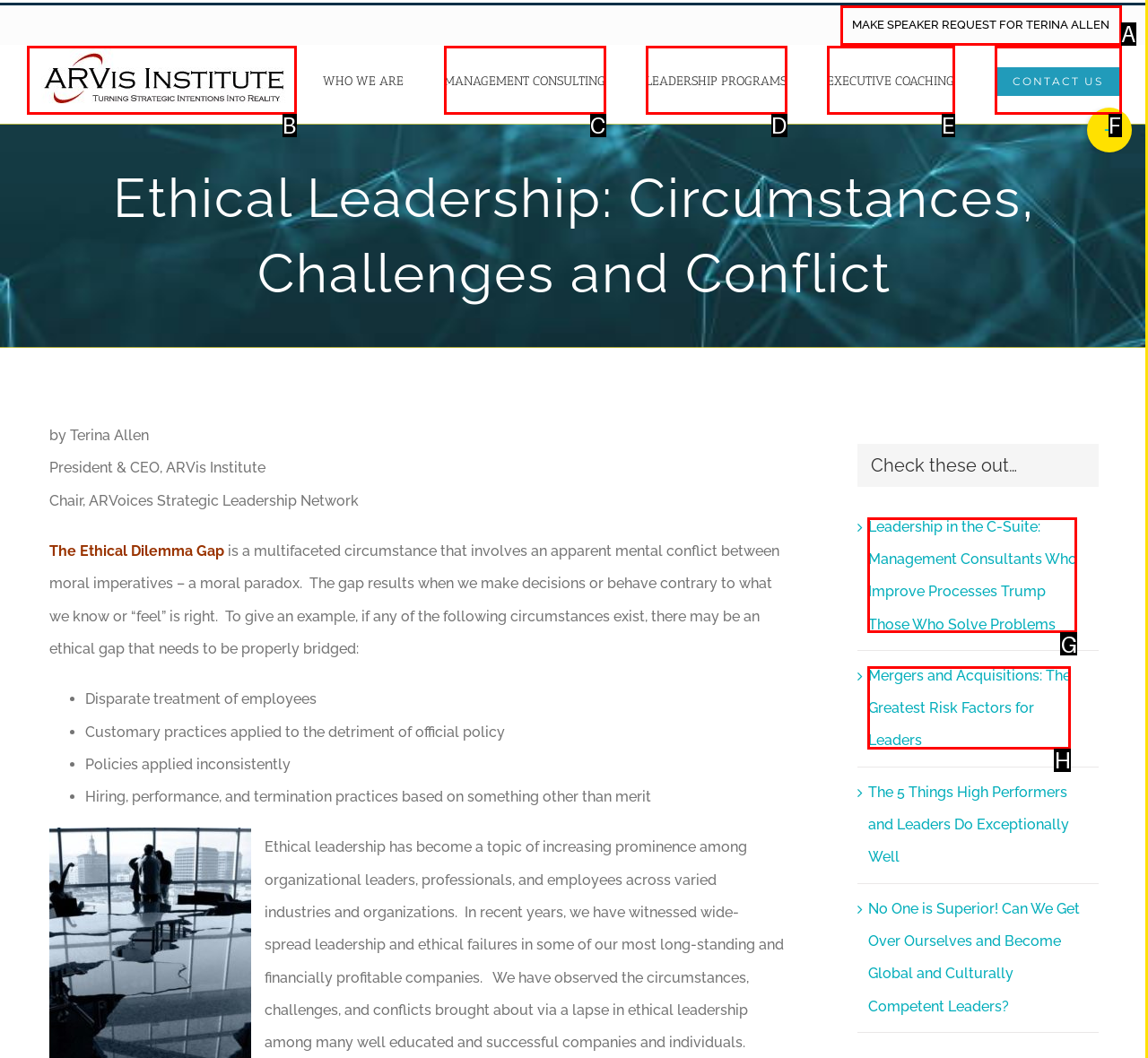Please identify the UI element that matches the description: Electronic Theses and Dissertations
Respond with the letter of the correct option.

None